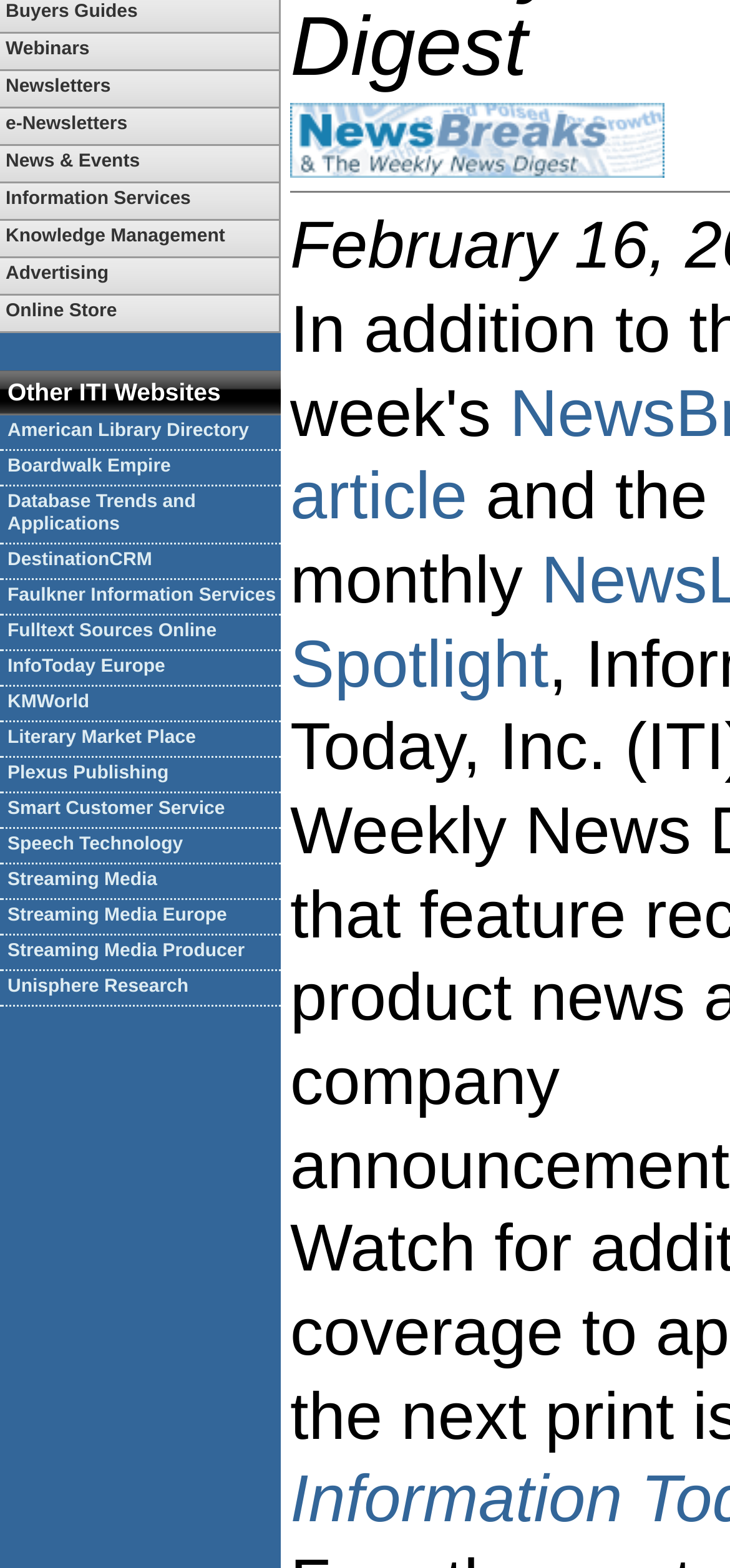Extract the bounding box for the UI element that matches this description: "Streaming Media Producer".

[0.0, 0.597, 0.385, 0.619]